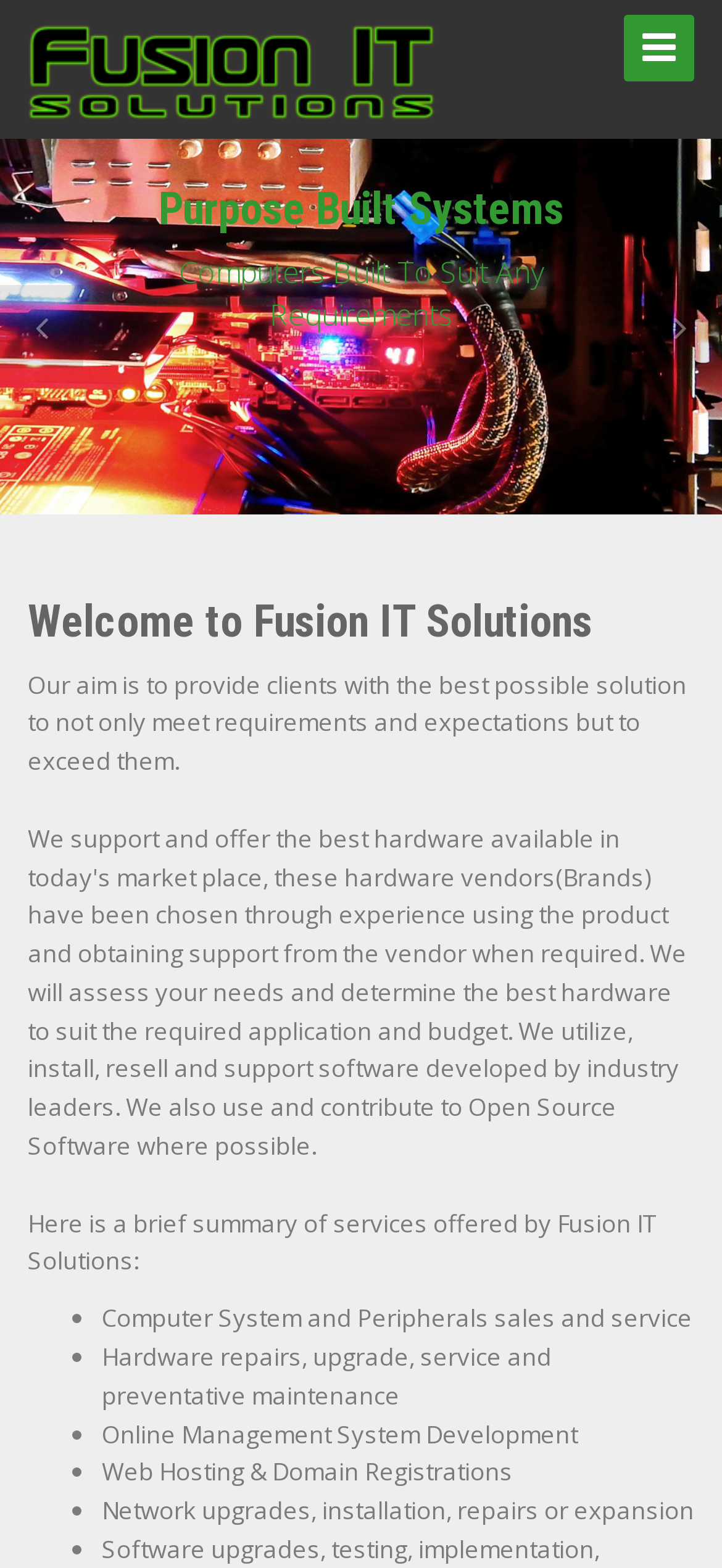Based on the element description: "parent_node: Toggle Navigation", identify the bounding box coordinates for this UI element. The coordinates must be four float numbers between 0 and 1, listed as [left, top, right, bottom].

[0.013, 0.0, 0.603, 0.089]